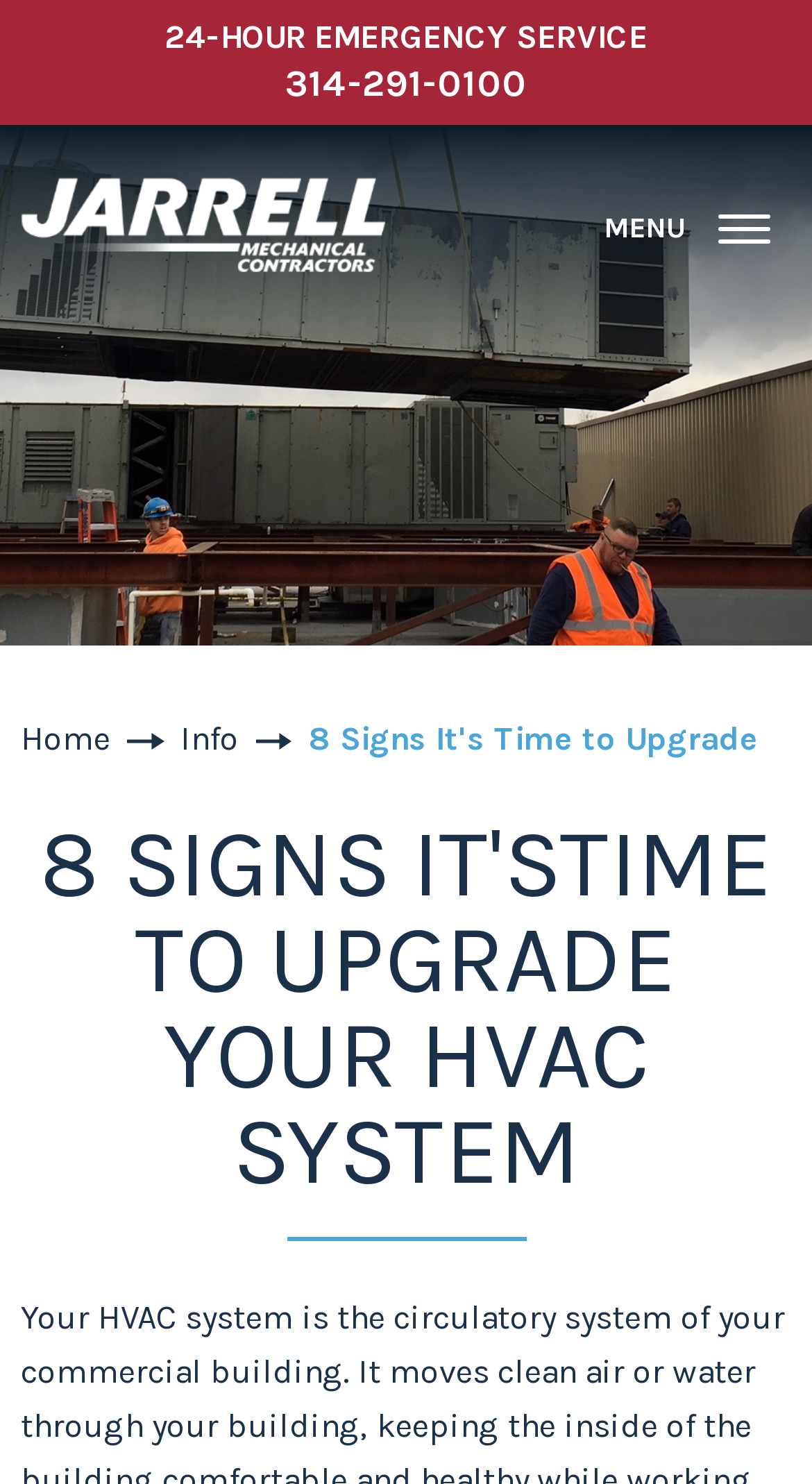Refer to the image and provide an in-depth answer to the question:
What is the topic of the webpage?

The topic of the webpage can be inferred from the heading '8 SIGNS IT'S TIME TO UPGRADE YOUR HVAC SYSTEM', which suggests that the webpage is about upgrading HVAC systems.